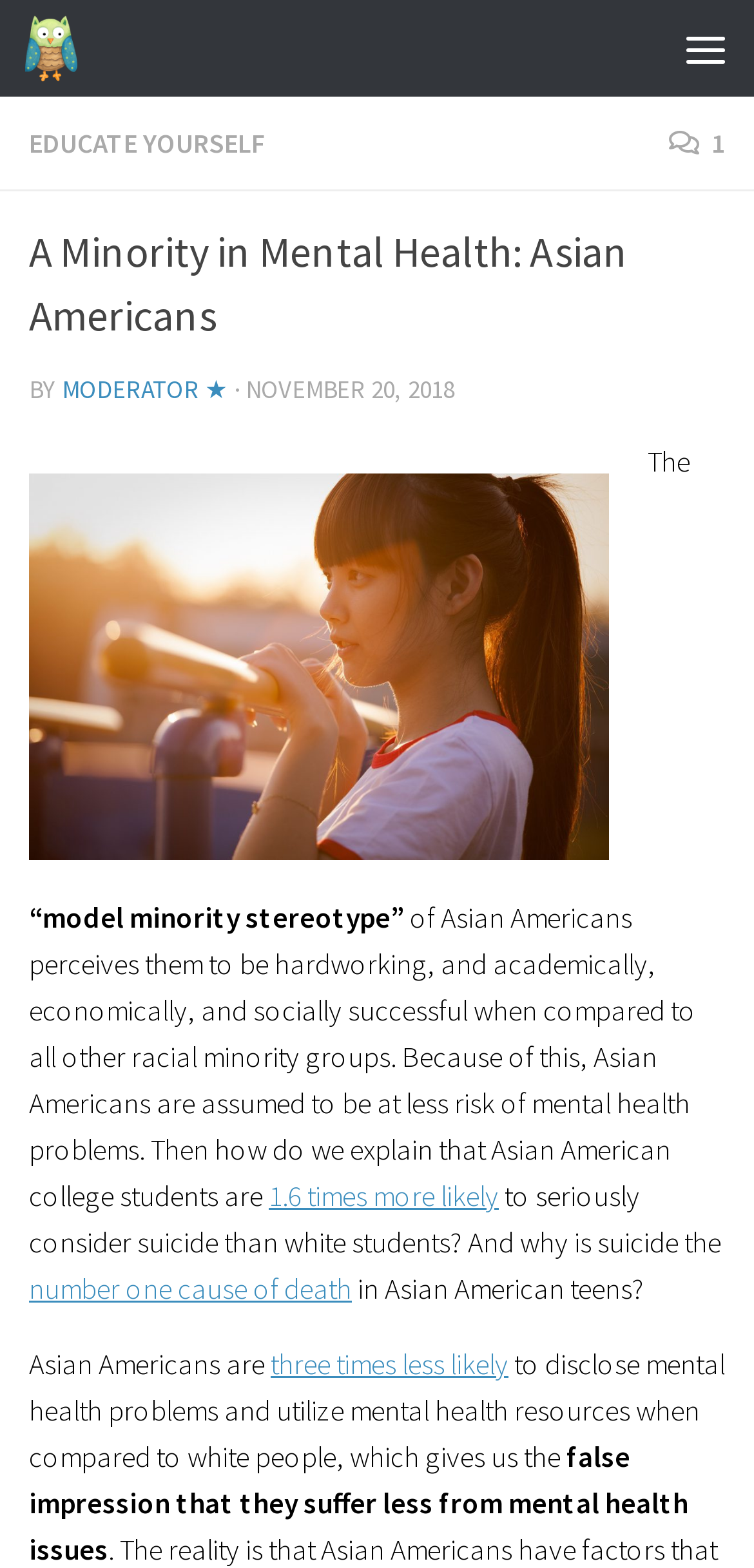Please identify the bounding box coordinates of the element that needs to be clicked to execute the following command: "Click the 'Skip to content' link". Provide the bounding box using four float numbers between 0 and 1, formatted as [left, top, right, bottom].

[0.01, 0.005, 0.413, 0.065]